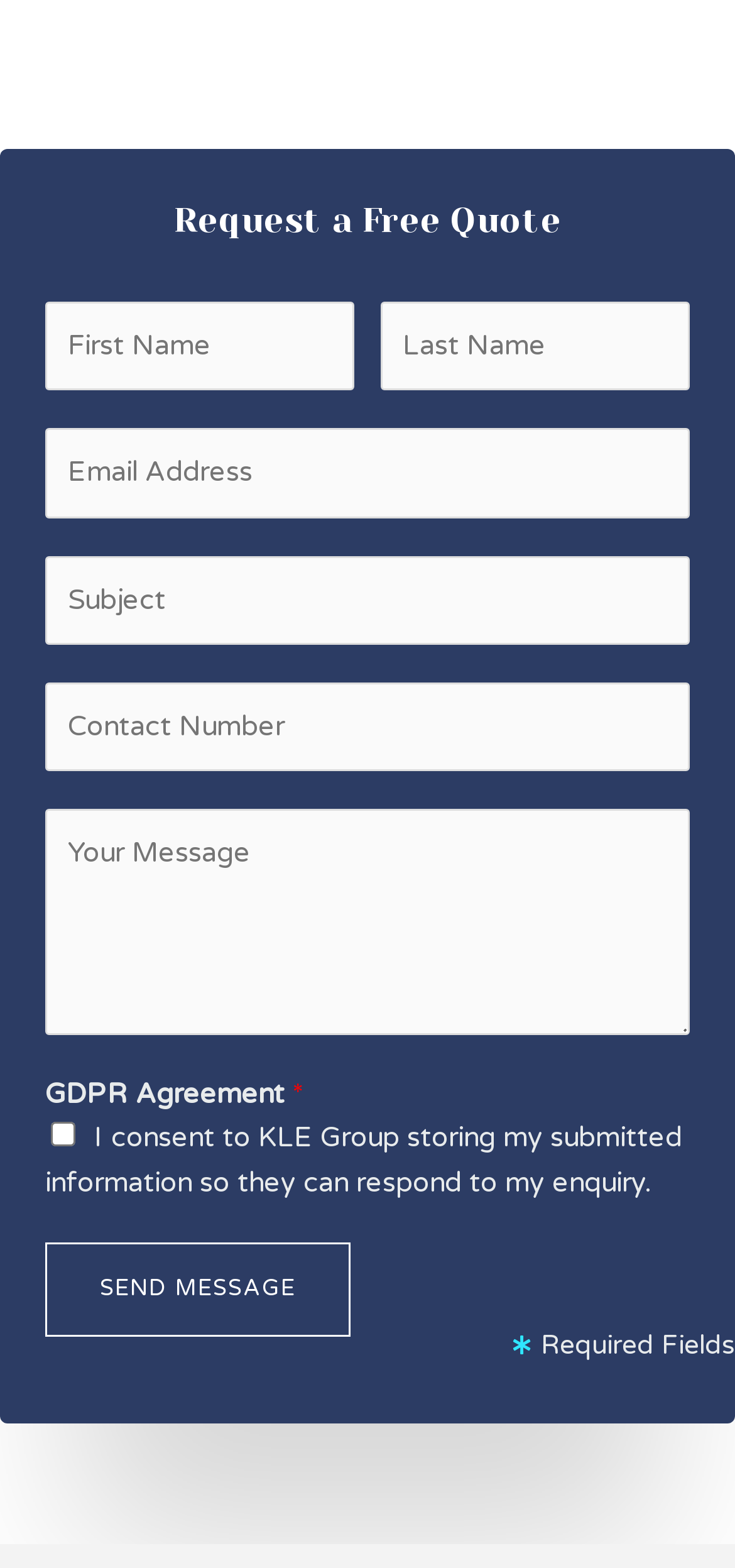Please find the bounding box coordinates of the clickable region needed to complete the following instruction: "Enter your first name". The bounding box coordinates must consist of four float numbers between 0 and 1, i.e., [left, top, right, bottom].

[0.062, 0.193, 0.482, 0.249]